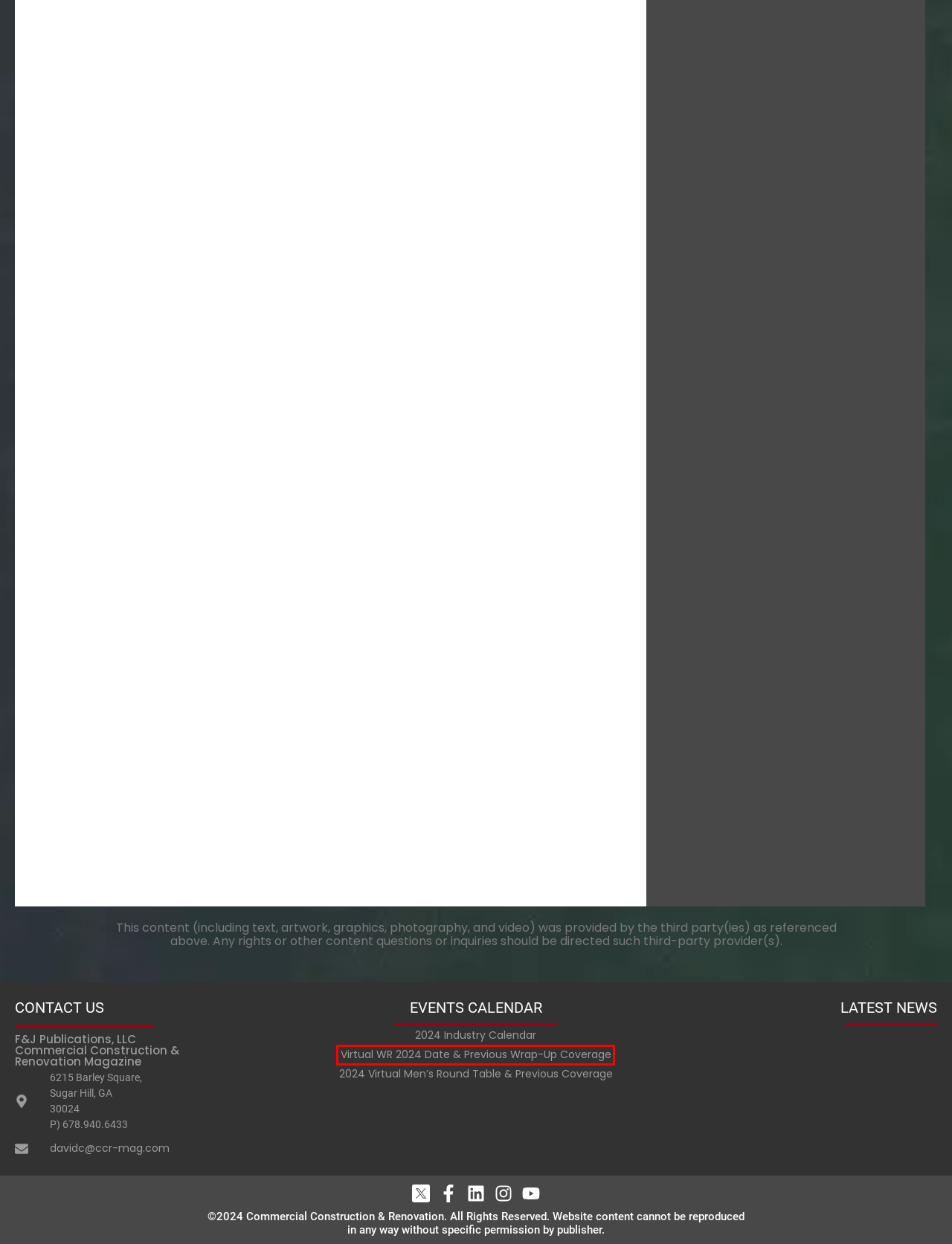You have a screenshot of a webpage with a red bounding box around an element. Choose the best matching webpage description that would appear after clicking the highlighted element. Here are the candidates:
A. Virtual WR 2024 Date & Previous Wrap-Up Coverage - CCR-Mag.com
B. 2024 Virtual Men's Round Table & 2023 Wrap-Ups: - CCR-Mag.com
C. CCR Digital: - CCR-Mag.com
D. Oberoi to launch luxury brand, add 50 hotels by 2030 - CCR-Mag.com
E. New Products - CCR-Mag.com
F. 2024 Virtual Men's Round Table & Previous Event Coverage - CCR-Mag.com
G. Industry Calendar: - CCR-Mag.com
H. CCR-Mag.com Home

A